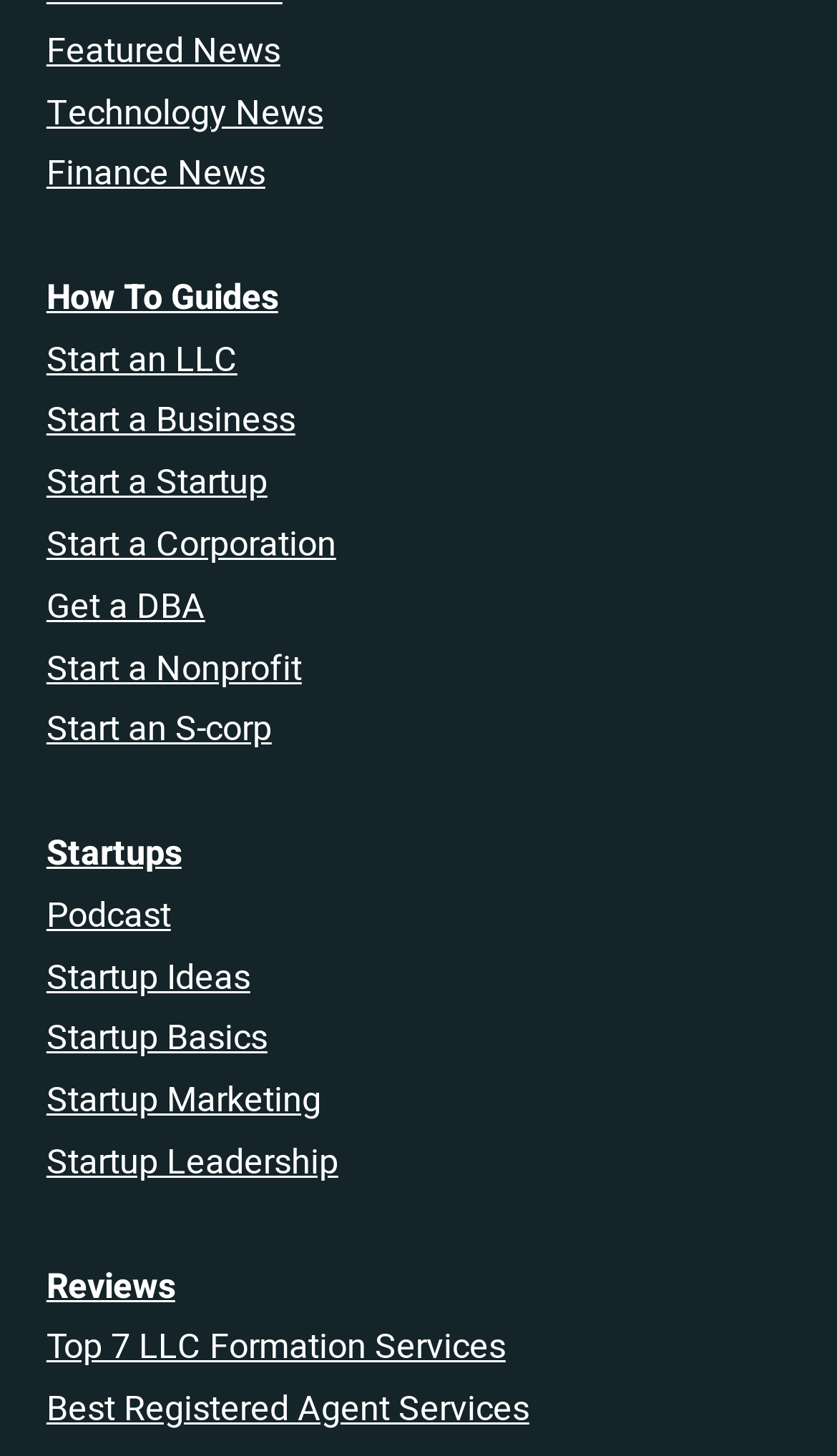Please determine the bounding box coordinates of the element's region to click for the following instruction: "View featured news".

[0.055, 0.017, 0.335, 0.053]